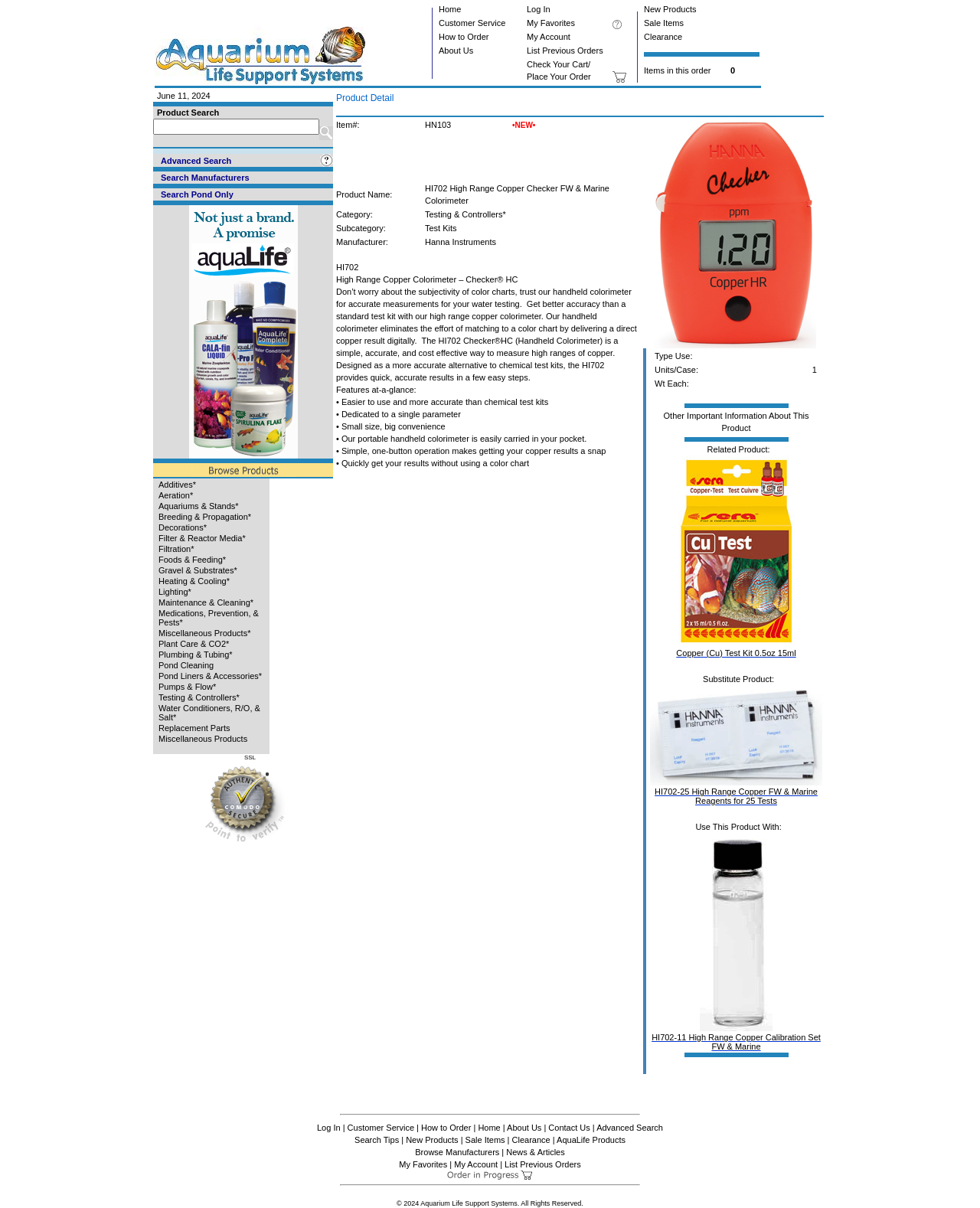What is the link 'Advanced Search' used for?
Make sure to answer the question with a detailed and comprehensive explanation.

The link 'Advanced Search' is located next to the 'Submit' button and the search textbox. This suggests that it is used to perform a more detailed or advanced search for products on the webpage.